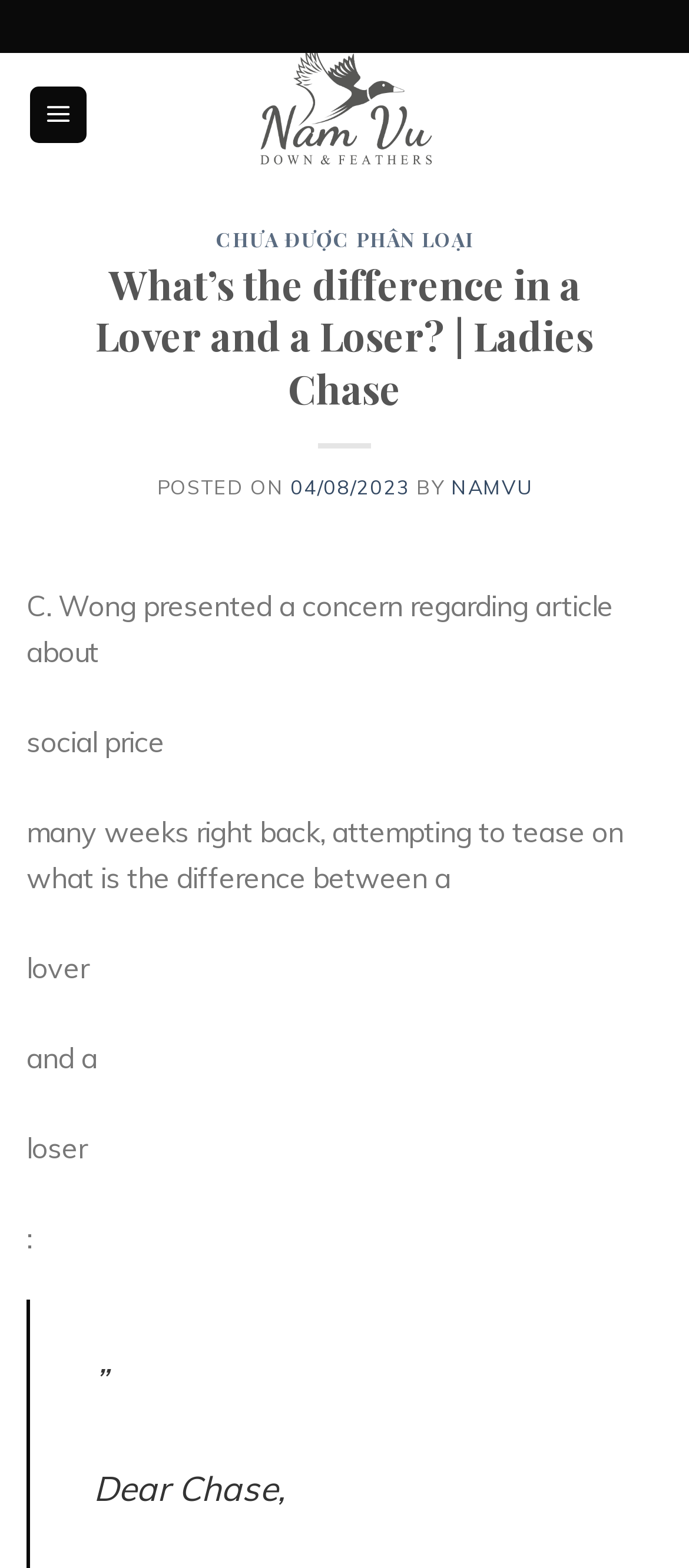Provide a short answer to the following question with just one word or phrase: What is the topic of the post?

difference between a lover and a loser